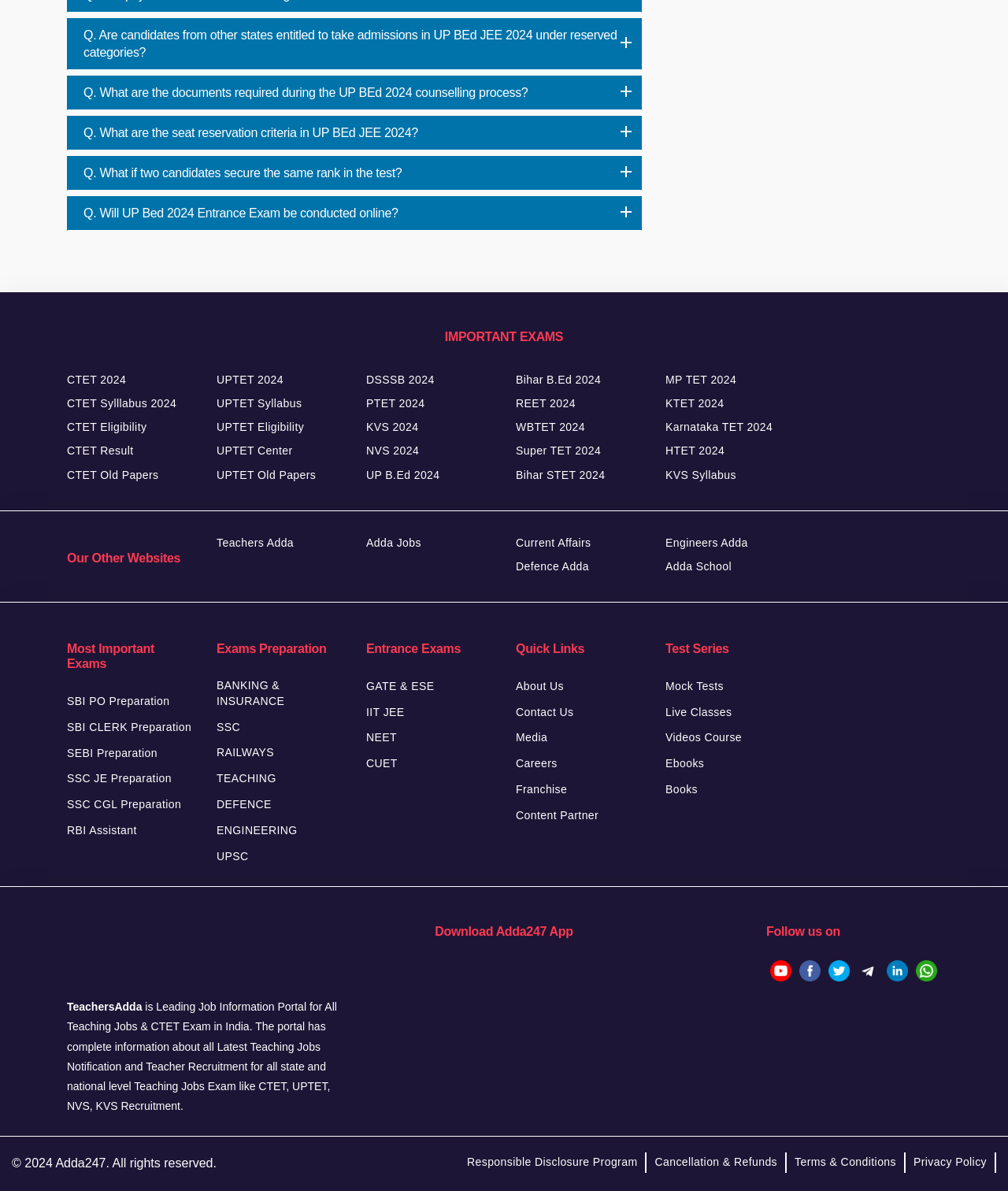Find and specify the bounding box coordinates that correspond to the clickable region for the instruction: "Go to the 'UP B.Ed 2024' page".

[0.363, 0.39, 0.436, 0.407]